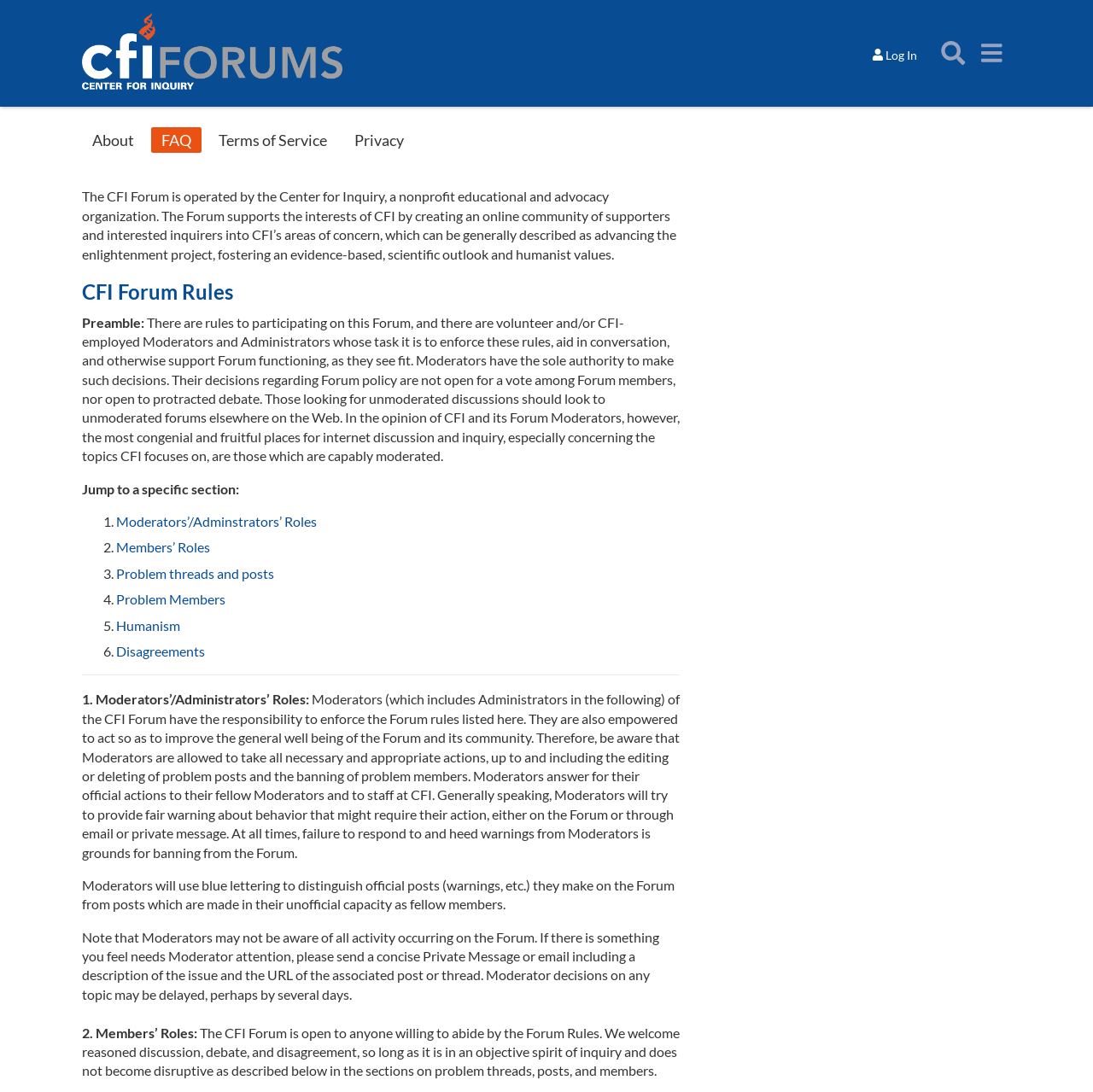Find the bounding box coordinates of the element to click in order to complete this instruction: "Click the 'Log In' button". The bounding box coordinates must be four float numbers between 0 and 1, denoted as [left, top, right, bottom].

[0.789, 0.038, 0.848, 0.062]